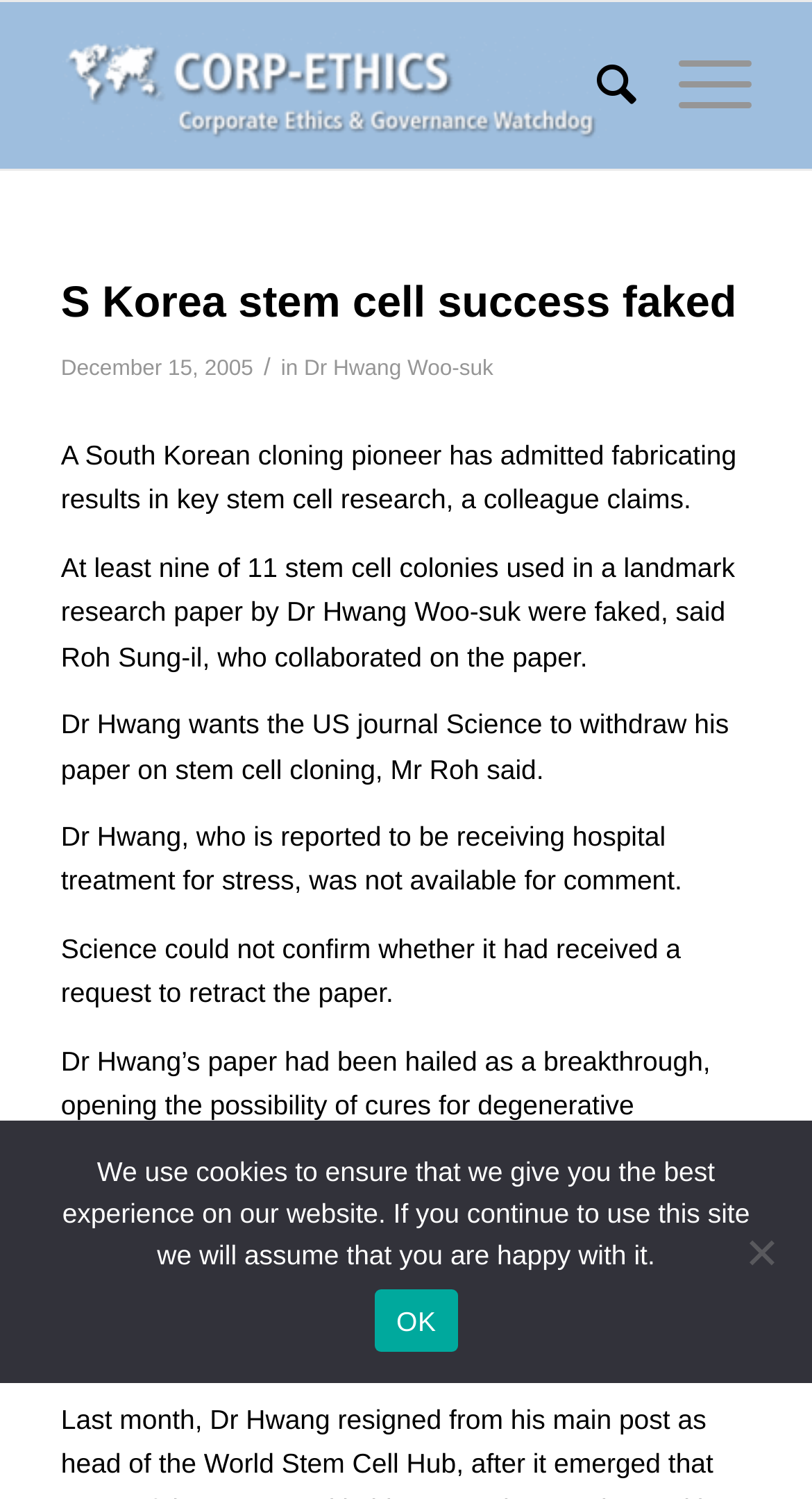Please locate the UI element described by "Dr Hwang Woo-suk" and provide its bounding box coordinates.

[0.374, 0.238, 0.608, 0.255]